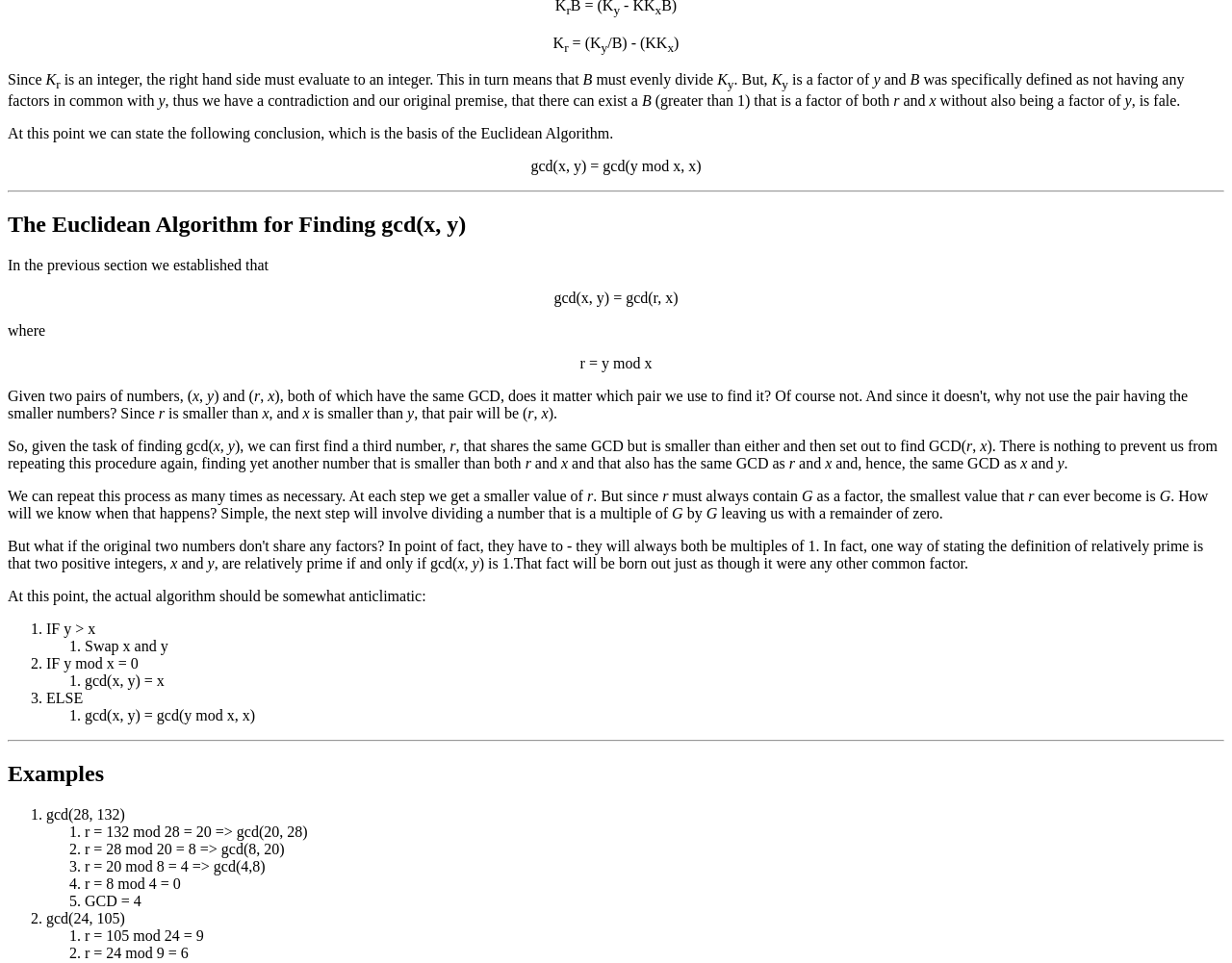How do you know when to stop the Euclidean Algorithm?
Give a thorough and detailed response to the question.

The Euclidean Algorithm involves repeatedly applying the principle that the gcd of x and y is the same as the gcd of y mod x and x. The algorithm stops when the remainder of y mod x is zero, at which point the gcd is the last non-zero remainder.